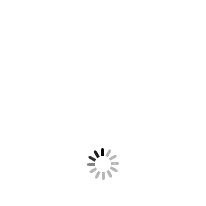Describe all the elements in the image with great detail.

The image features a loading animation, typically represented by a circular spinner indicating that content is being processed or is about to be displayed. This visual cue is commonly used in web applications to signal to users that they need to wait for the next piece of information to load, ensuring a smoother user experience. The context suggests that this animation might appear while accessing articles related to topics such as the best rowing machines and yoga poses suited for tall individuals, providing users with valuable insights on suitable equipment and practices.